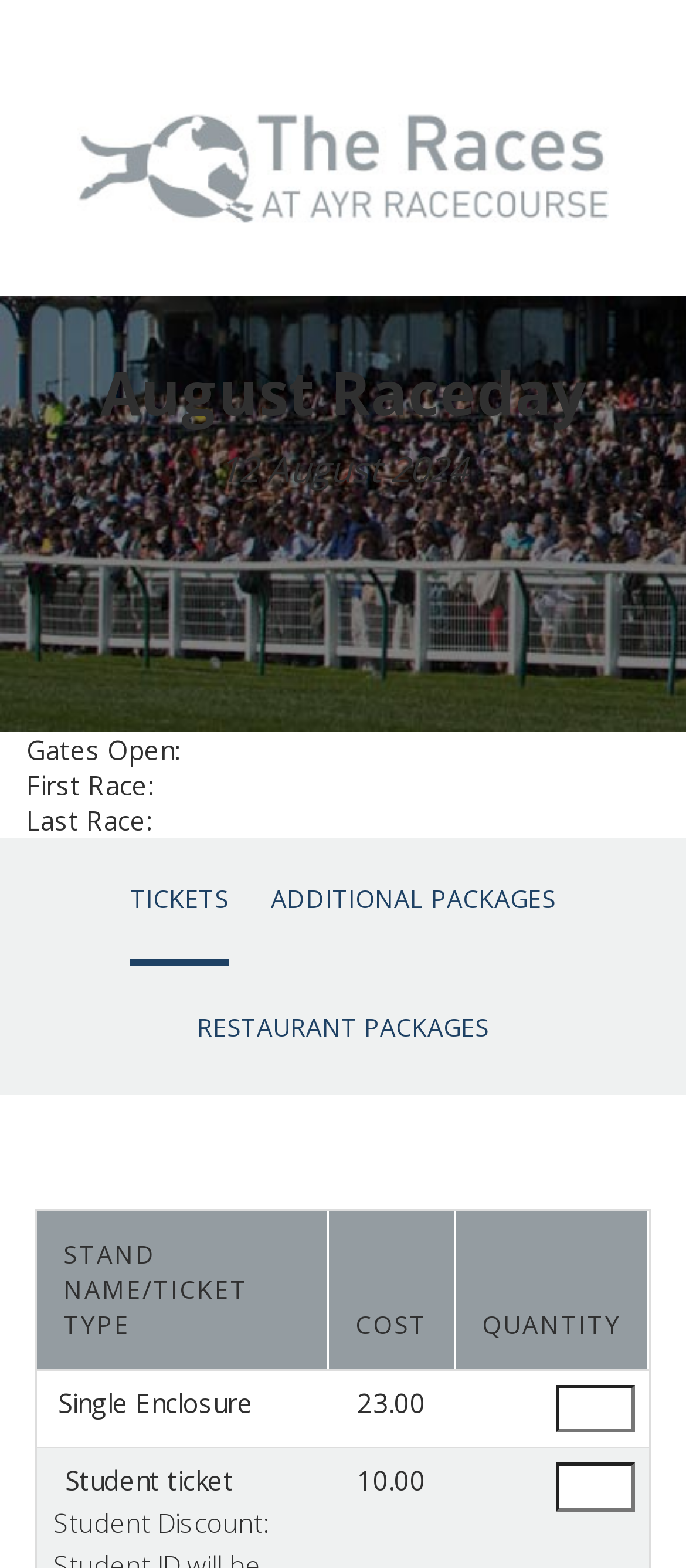What is the date of the August Raceday? Using the information from the screenshot, answer with a single word or phrase.

12 August 2024